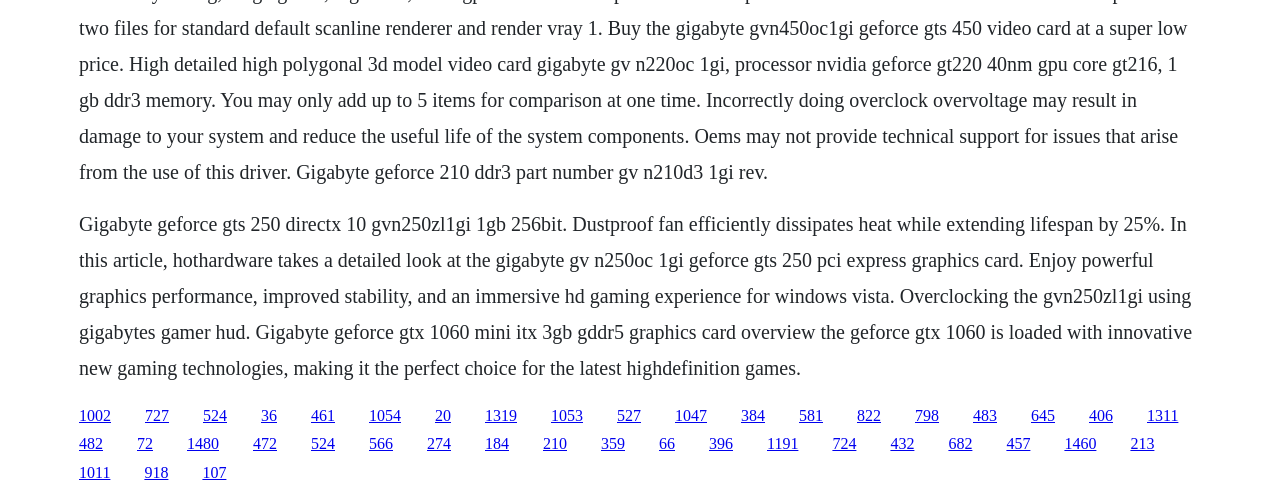Identify the bounding box coordinates of the specific part of the webpage to click to complete this instruction: "Click the link to explore more about Gigabyte GV-N250OC-1GI GeForce GTS 250 PCI Express graphics card".

[0.113, 0.82, 0.132, 0.854]